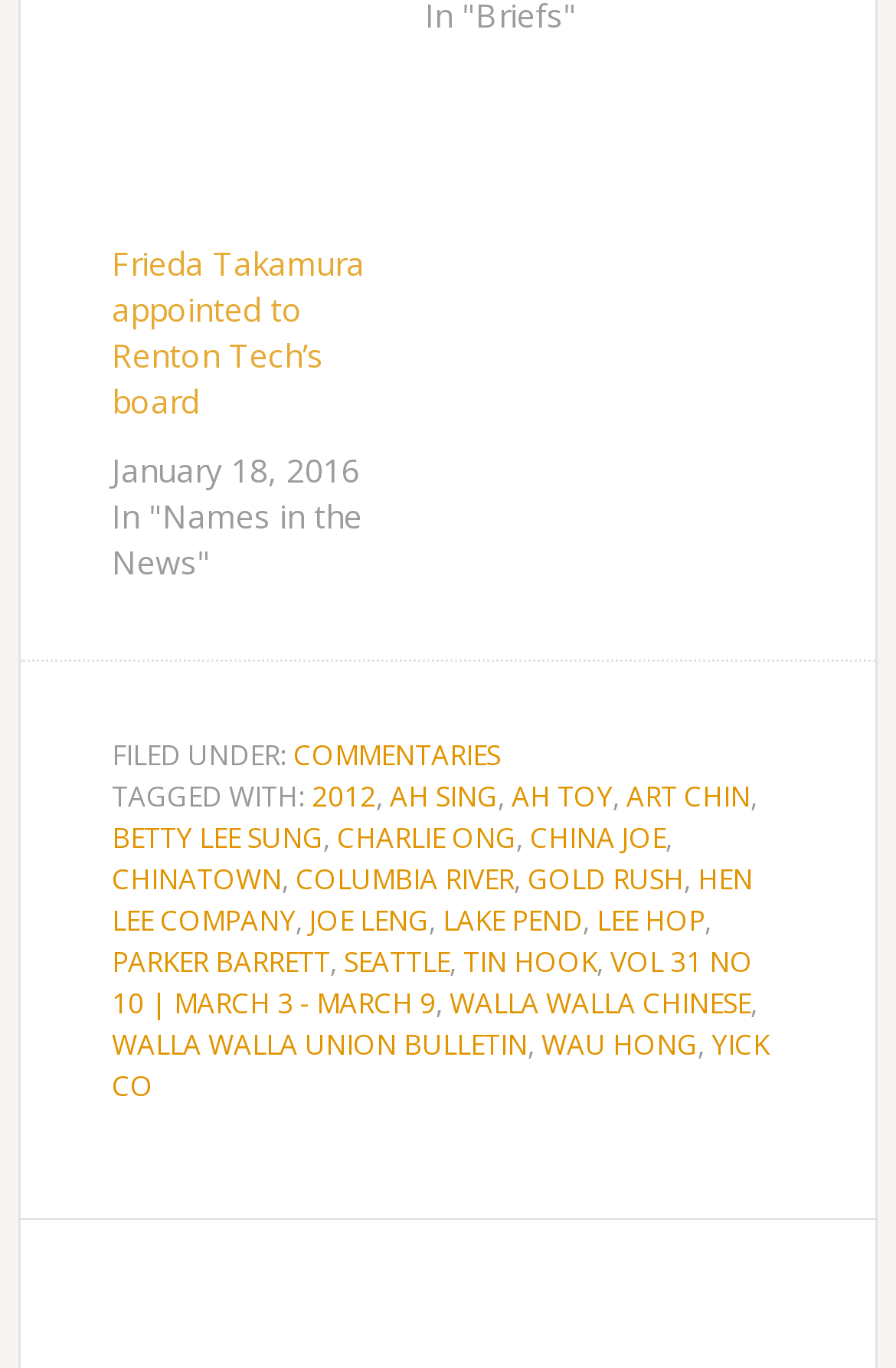Using the information from the screenshot, answer the following question thoroughly:
When was the news published?

The answer can be found in the time element which displays the date 'January 18, 2016'. This element is located below the heading, suggesting that it is related to the news article.